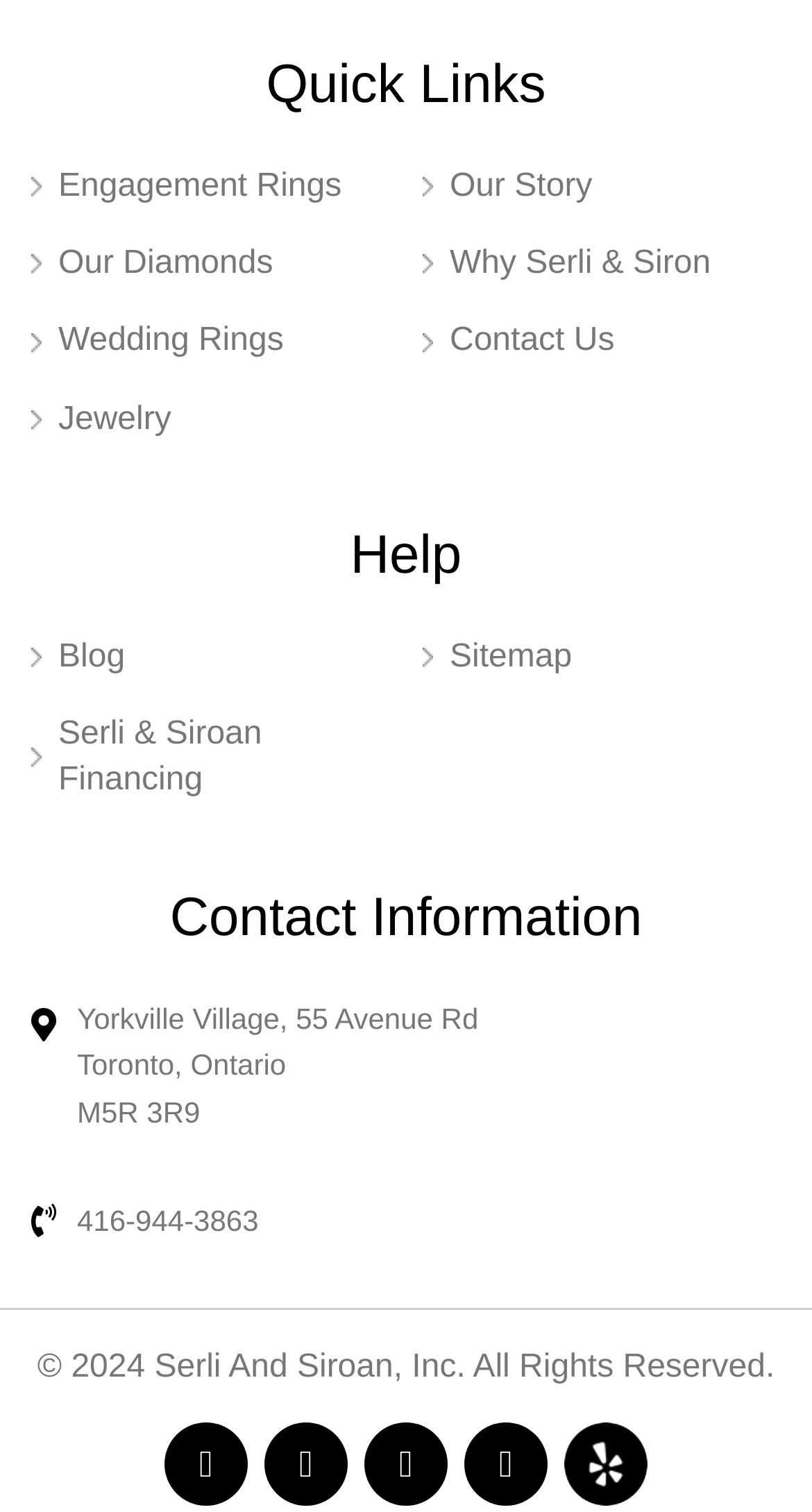Please identify the bounding box coordinates of where to click in order to follow the instruction: "Visit Facebook page".

[0.203, 0.941, 0.305, 0.996]